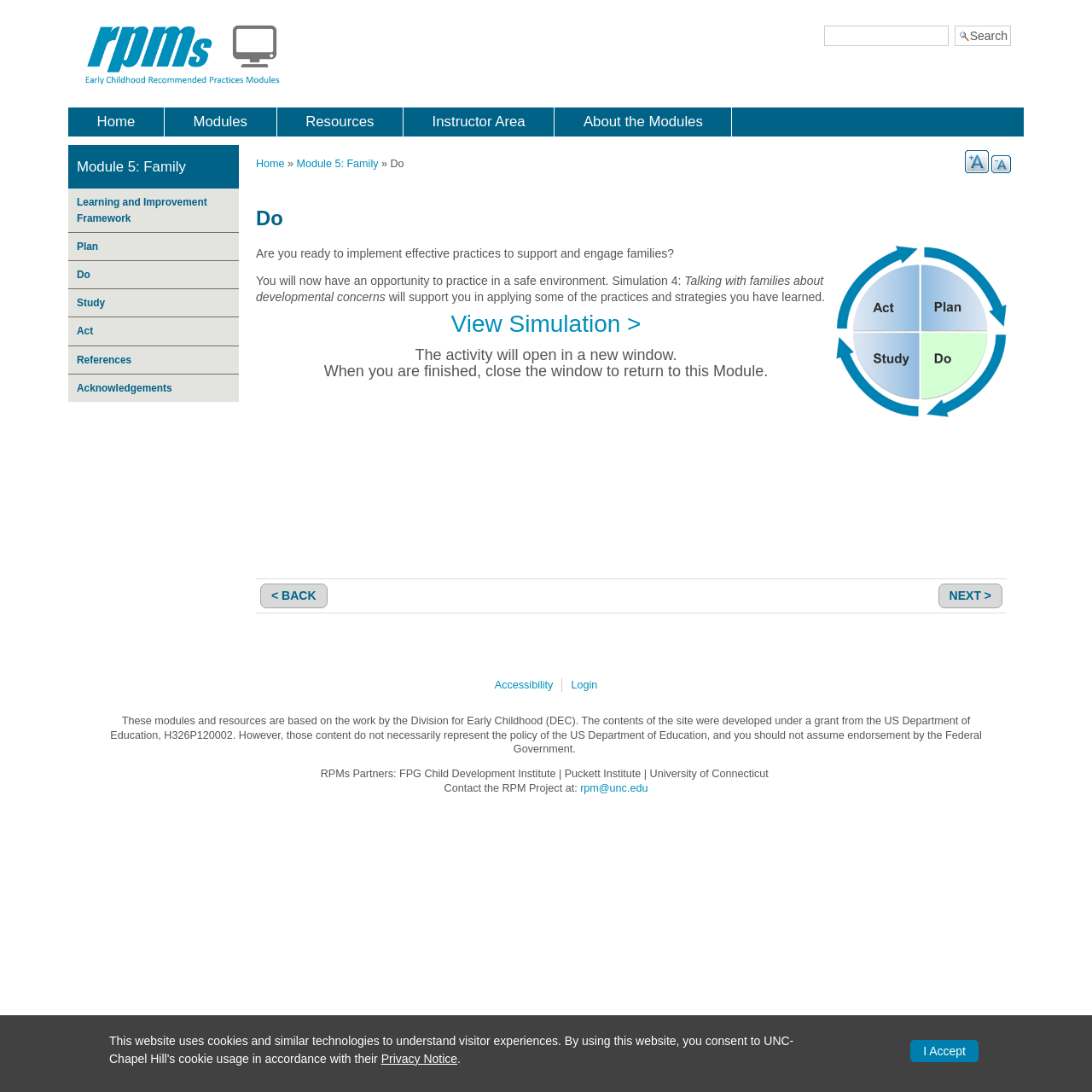What is the purpose of the simulation?
Please provide an in-depth and detailed response to the question.

According to the webpage content, the simulation is intended to provide an opportunity to practice effective practices to support and engage families, as stated in the text 'You will now have an opportunity to practice in a safe environment. Simulation 4: Talking with families about developmental concerns will support you in applying some of the practices and strategies you have learned'.